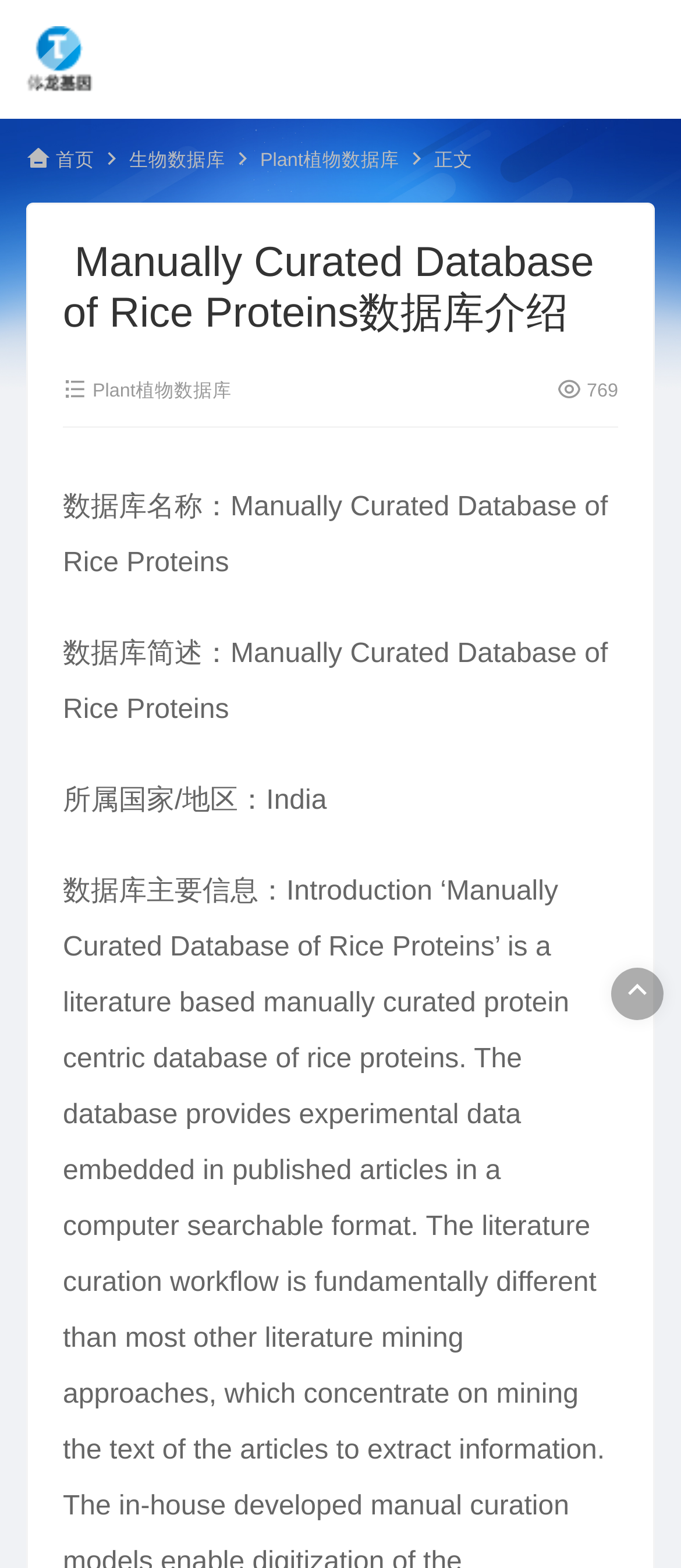Your task is to extract the text of the main heading from the webpage.

 Manually Curated Database of Rice Proteins数据库介绍